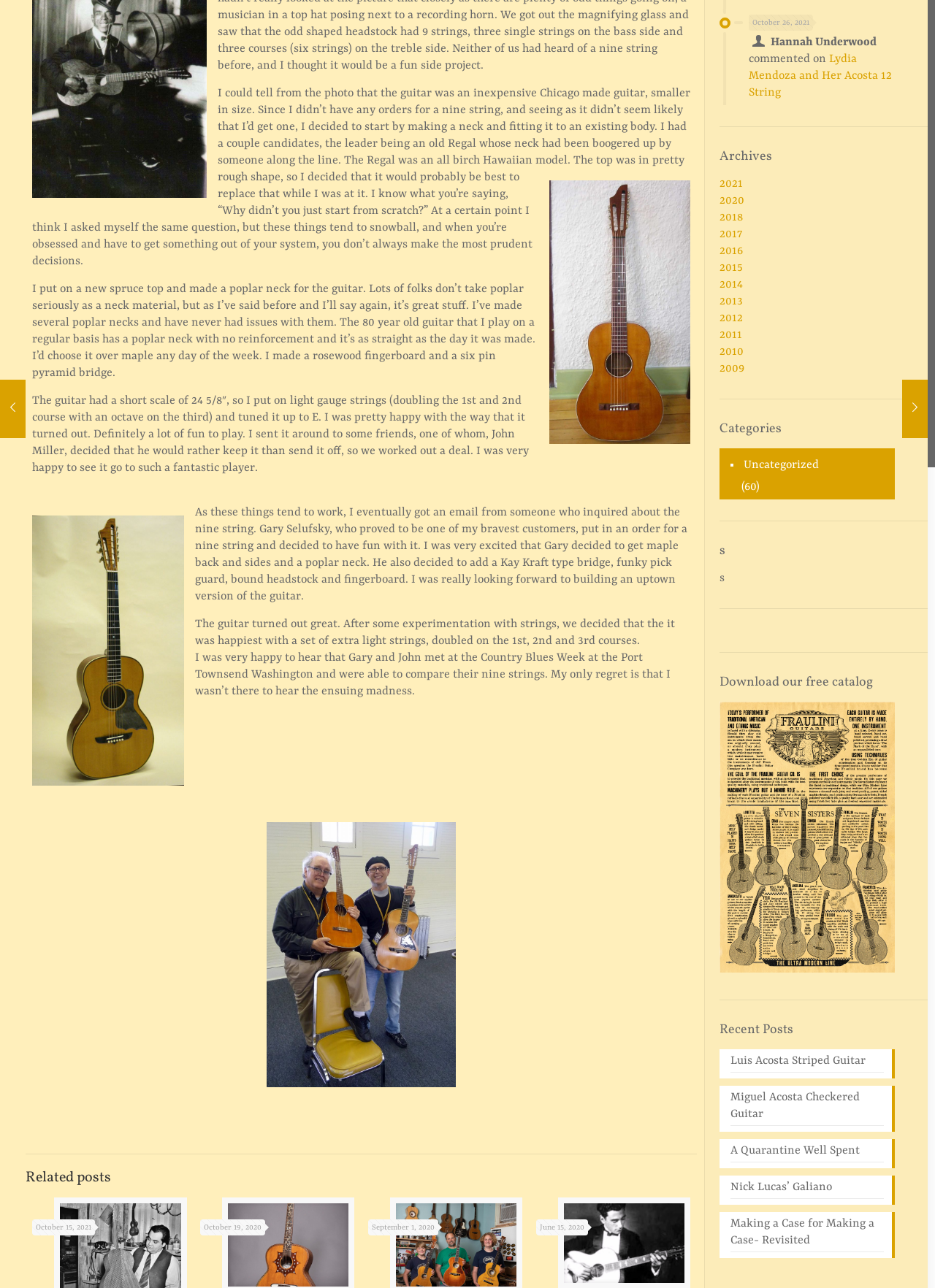Please find the bounding box for the following UI element description. Provide the coordinates in (top-left x, top-left y, bottom-right x, bottom-right y) format, with values between 0 and 1: A Quarantine Well Spent

[0.782, 0.887, 0.945, 0.902]